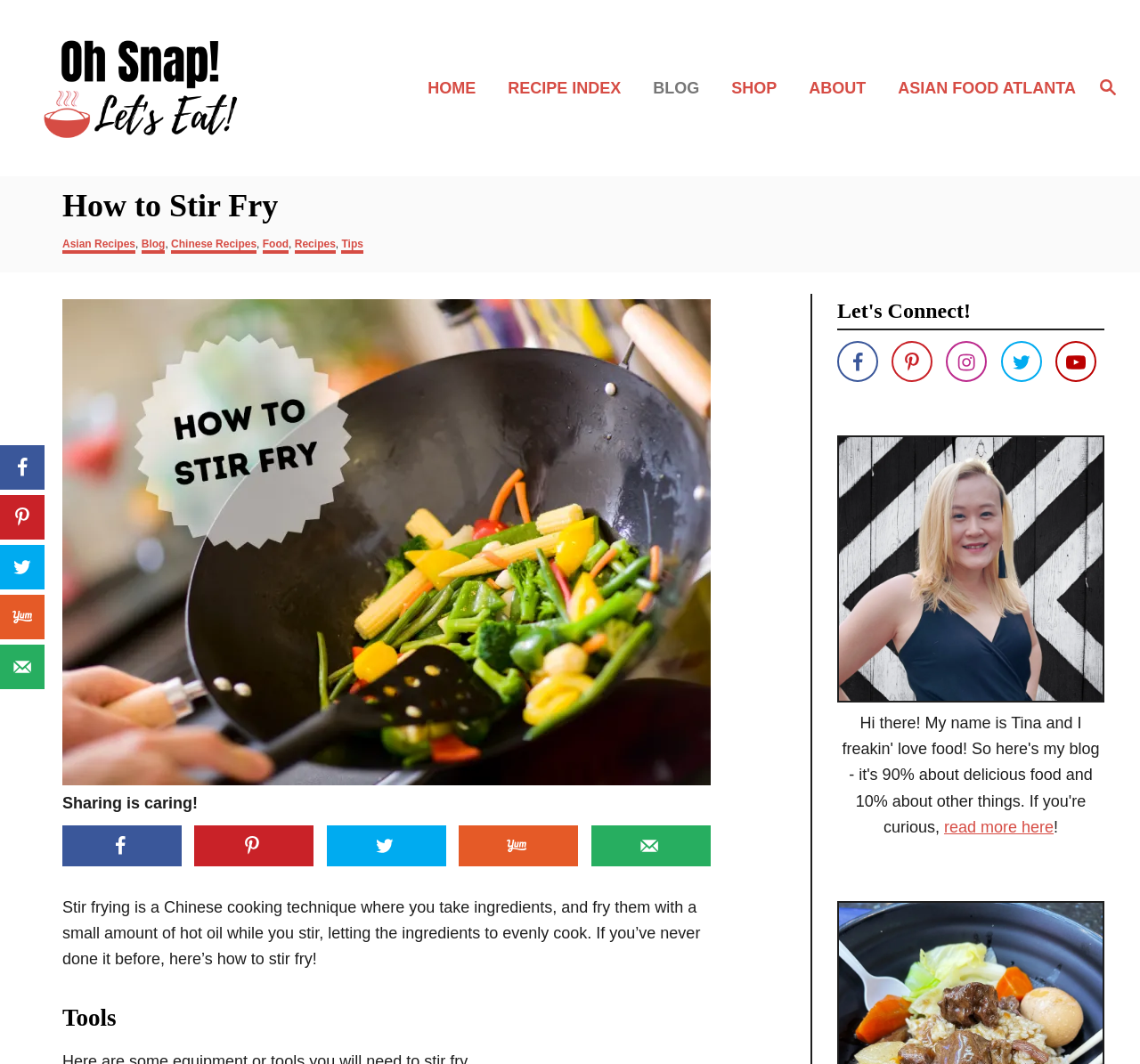What type of cooking technique is described in the webpage?
Based on the screenshot, give a detailed explanation to answer the question.

The webpage describes stir frying as a Chinese cooking technique, which involves frying ingredients with a small amount of hot oil while stirring. This suggests that the cooking technique being described is a traditional Chinese method.